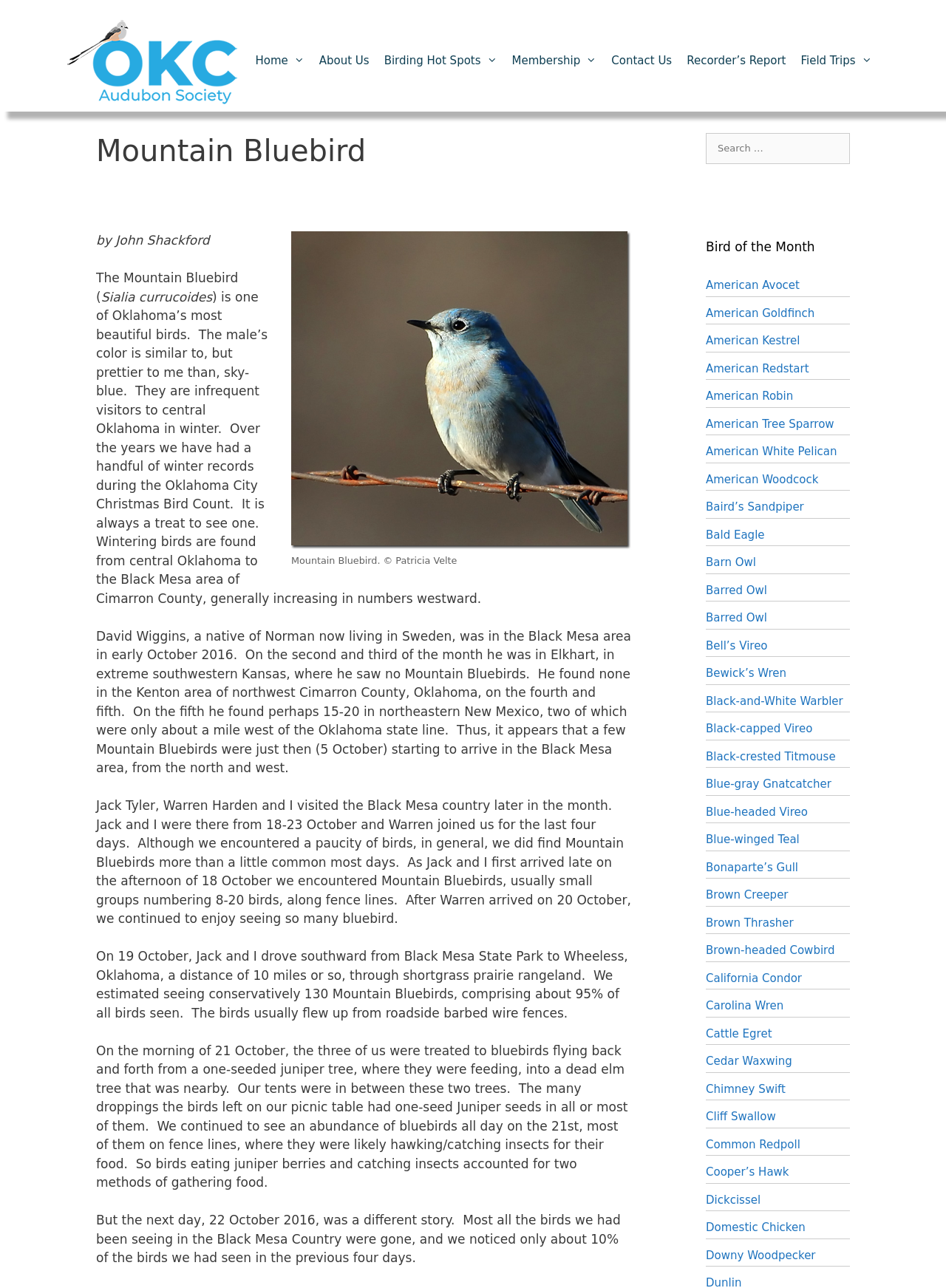Identify the coordinates of the bounding box for the element that must be clicked to accomplish the instruction: "Learn about Mountain Bluebird".

[0.102, 0.103, 0.668, 0.131]